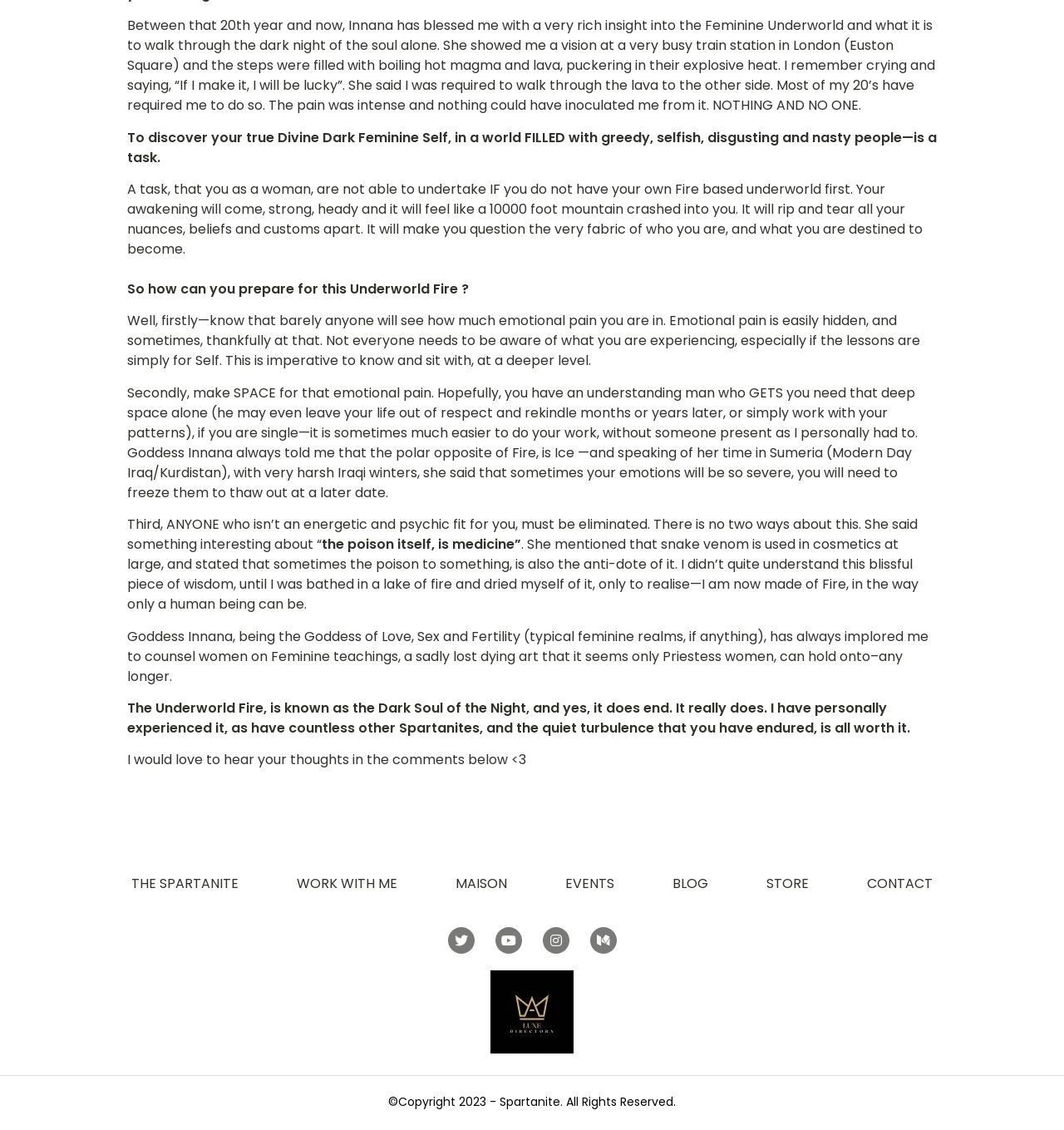Please specify the bounding box coordinates of the region to click in order to perform the following instruction: "Click on 'BLOG'".

[0.632, 0.775, 0.666, 0.79]